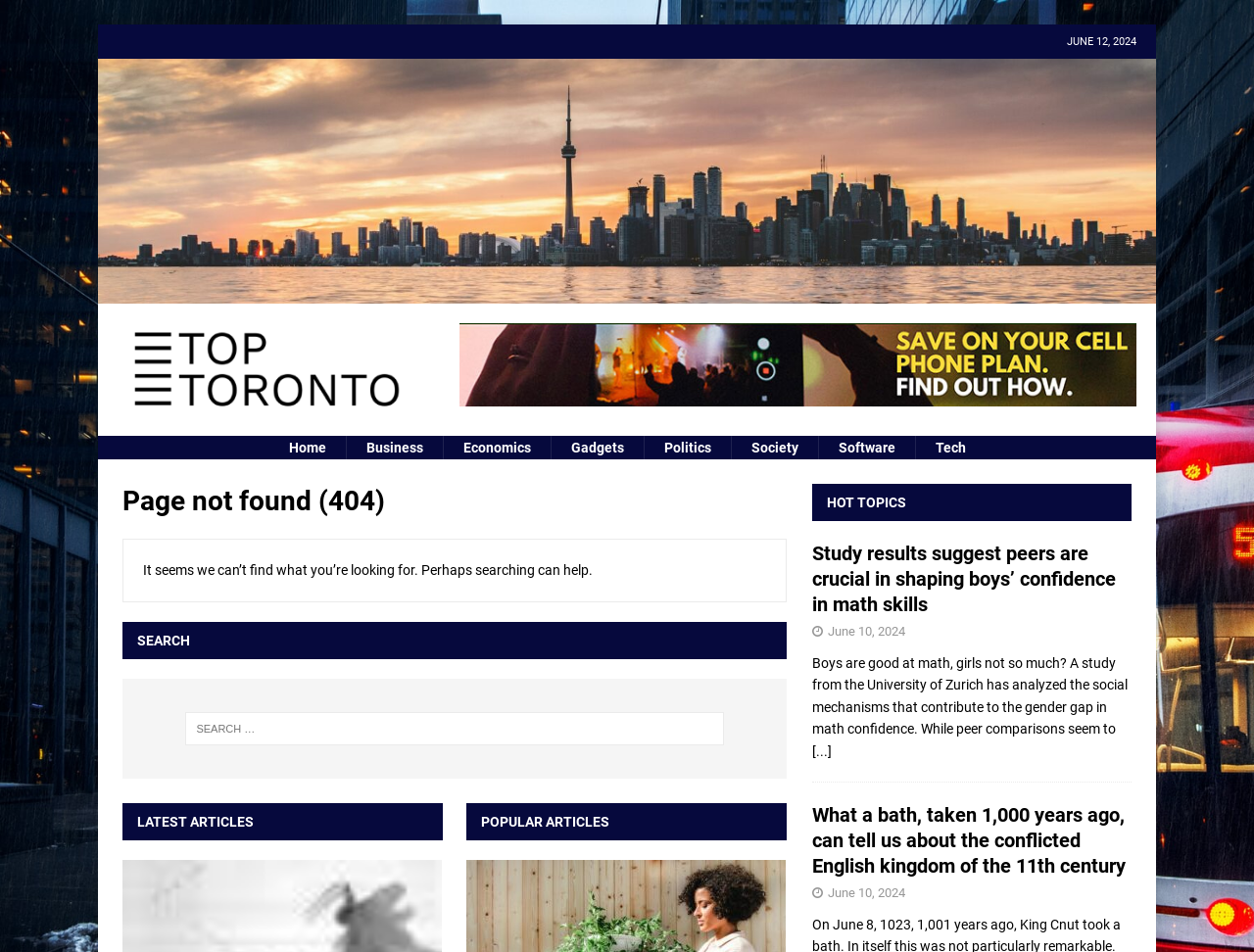Please specify the bounding box coordinates of the area that should be clicked to accomplish the following instruction: "open Facebook in a new tab". The coordinates should consist of four float numbers between 0 and 1, i.e., [left, top, right, bottom].

None